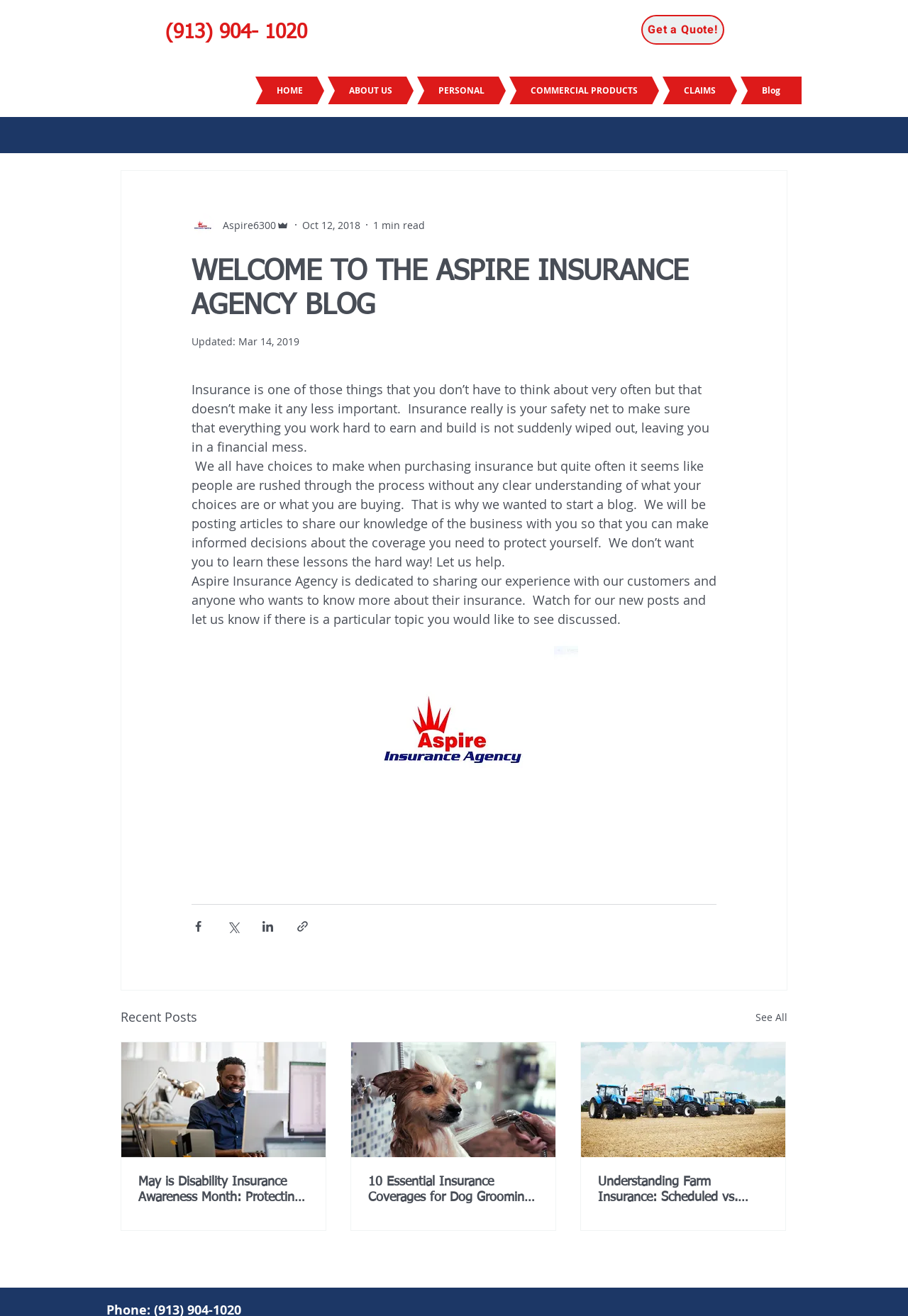Locate the UI element described by PRINT ARCHIVE in the provided webpage screenshot. Return the bounding box coordinates in the format (top-left x, top-left y, bottom-right x, bottom-right y), ensuring all values are between 0 and 1.

None